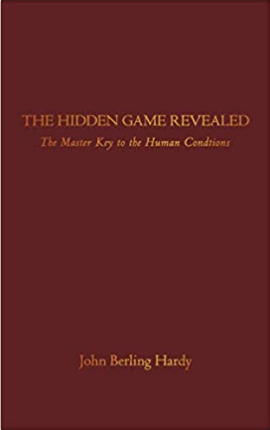What is the color of the title and subtitle?
Refer to the image and offer an in-depth and detailed answer to the question.

The title and subtitle of the book are in gold color, which is mentioned in the caption as 'bold, gold lettering' and 'gold' respectively, creating a striking contrast against the dark background.